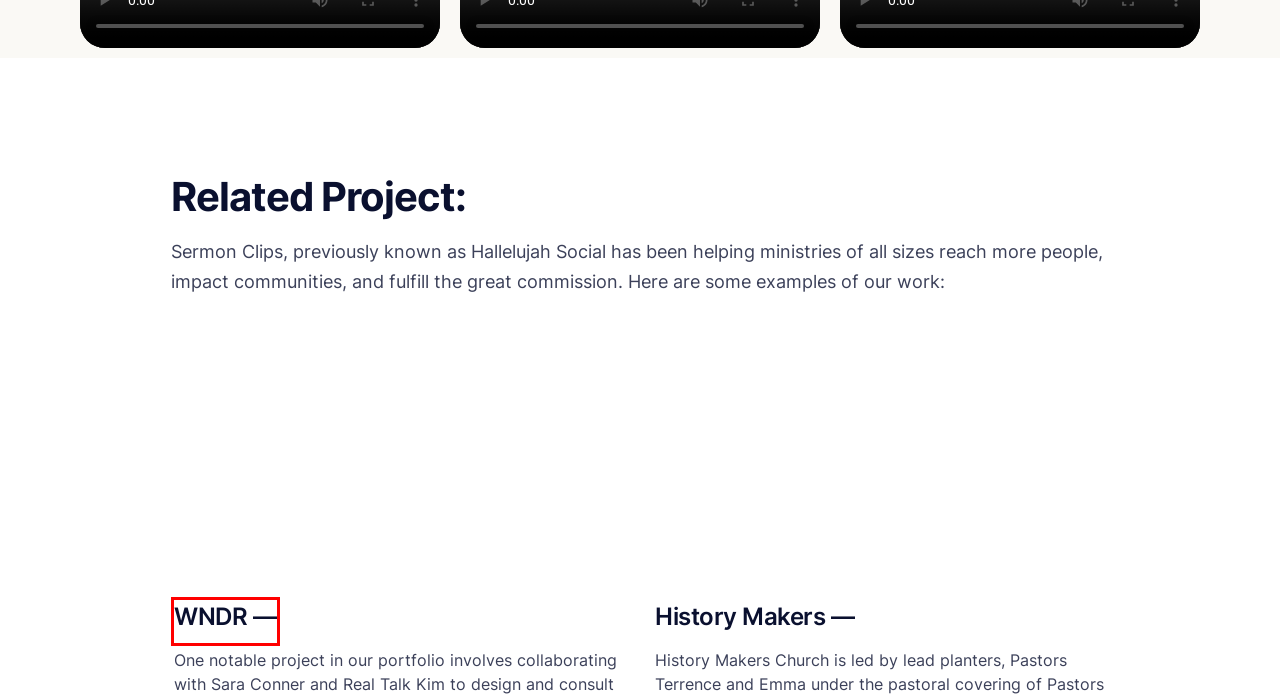Look at the given screenshot of a webpage with a red rectangle bounding box around a UI element. Pick the description that best matches the new webpage after clicking the element highlighted. The descriptions are:
A. Home - sermonclips.com
B. Our Graphics - sermonclips.com
C. Calendly - Denis Estimon
D. History Makers — - sermonclips.com
E. Portfolio -
F. WNDR — - sermonclips.com
G. Privacy Policy - sermonclips.com
H. Blog

F